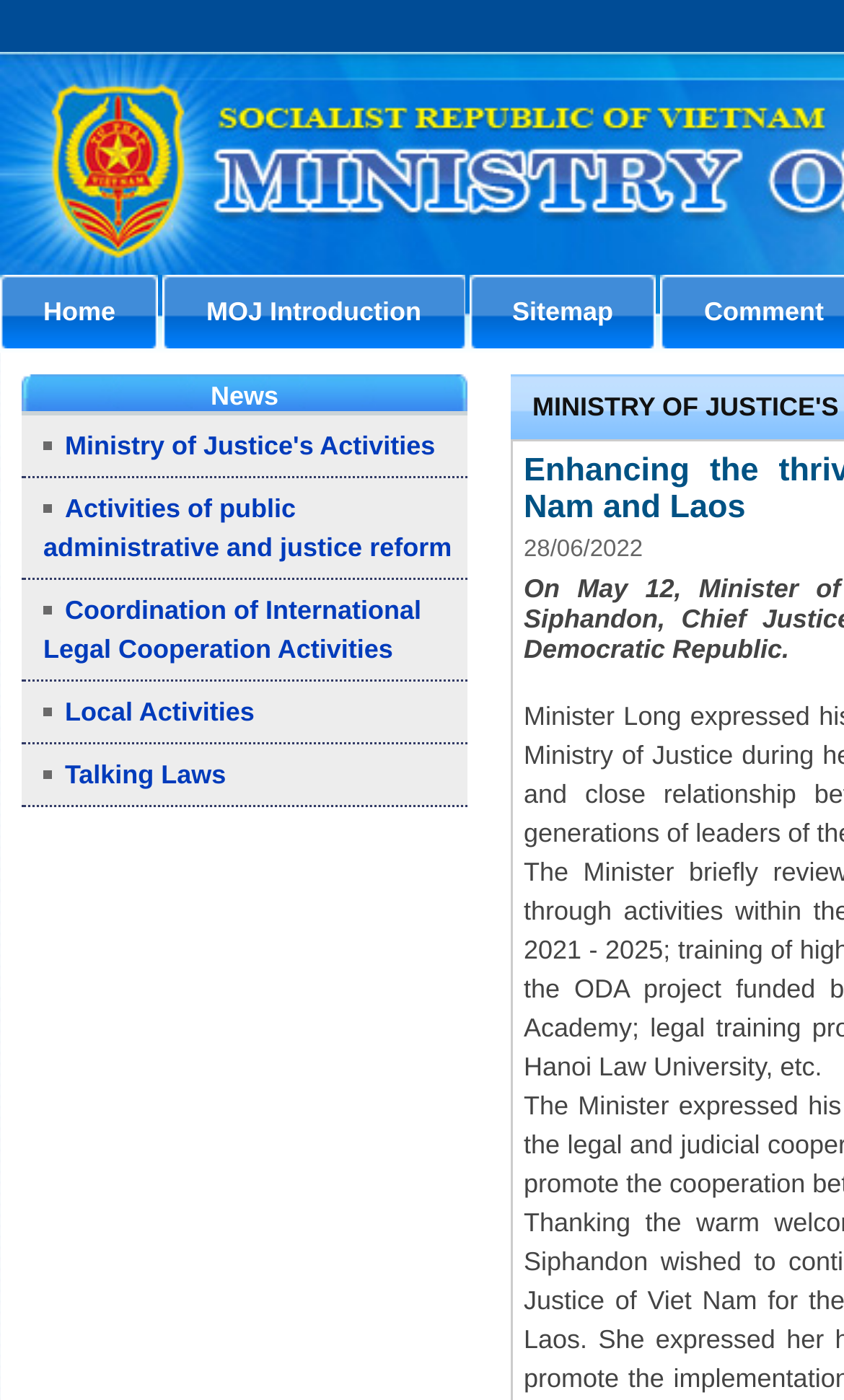How many main sections are there on the webpage?
Give a single word or phrase as your answer by examining the image.

2